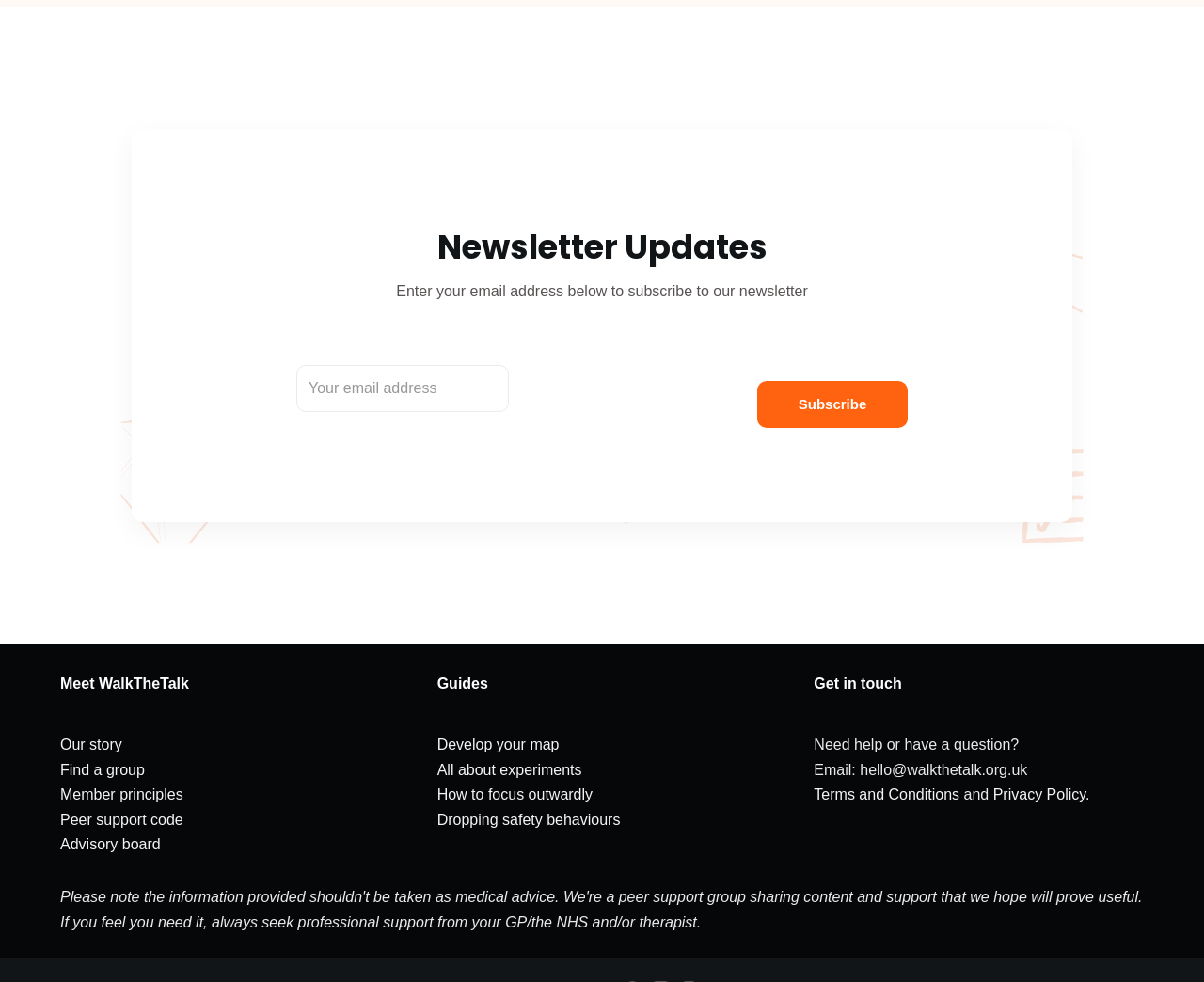What is the purpose of the textbox?
Refer to the image and provide a thorough answer to the question.

The textbox is labeled as 'Email' and is required, and it is located below the text 'Enter your email address below to subscribe to our newsletter', which suggests that the purpose of the textbox is to enter an email address to subscribe to the newsletter.